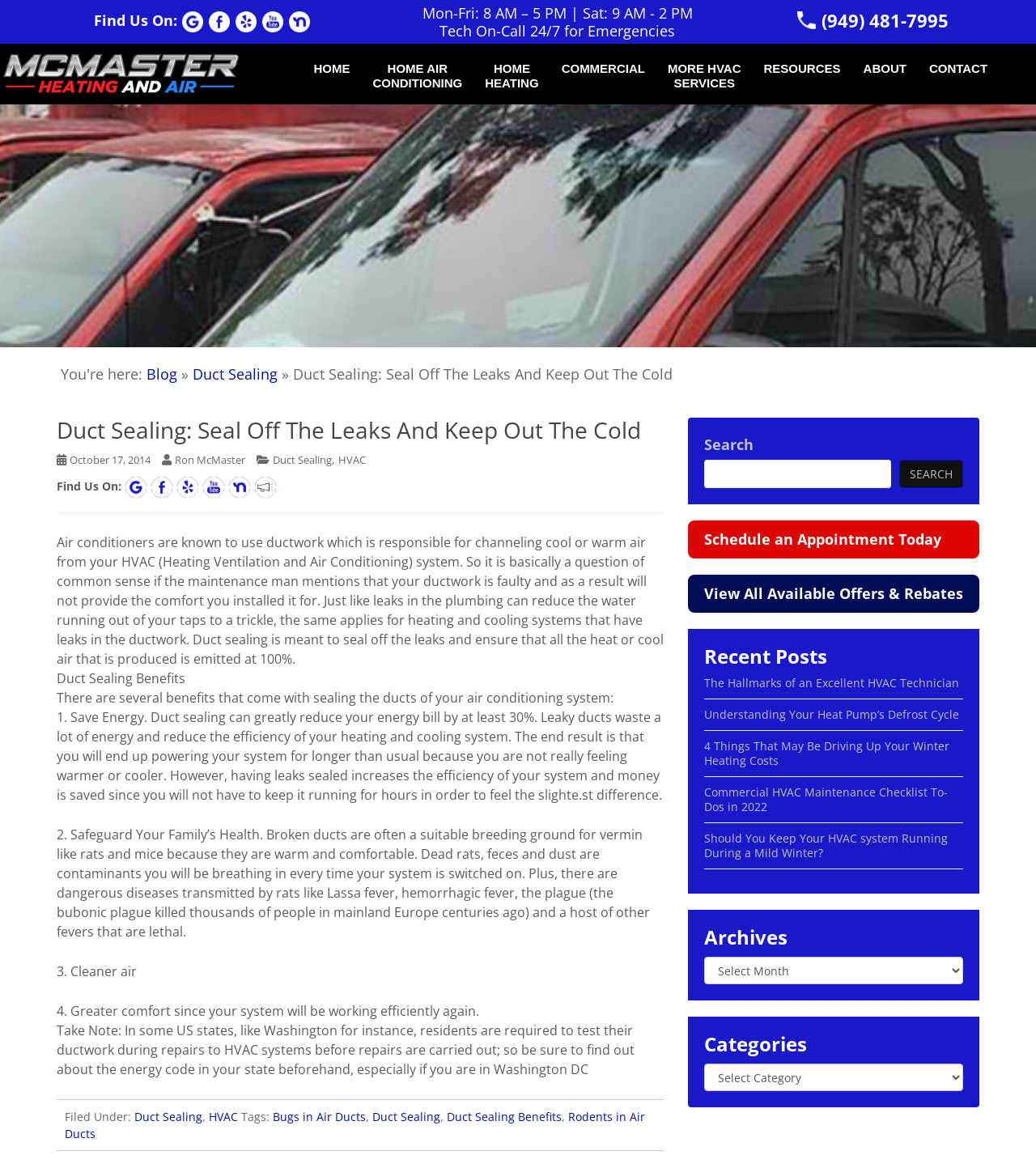What are the office hours?
Give a one-word or short-phrase answer derived from the screenshot.

Mon-Fri: 8 AM – 5 PM | Sat: 9 AM - 2 PM